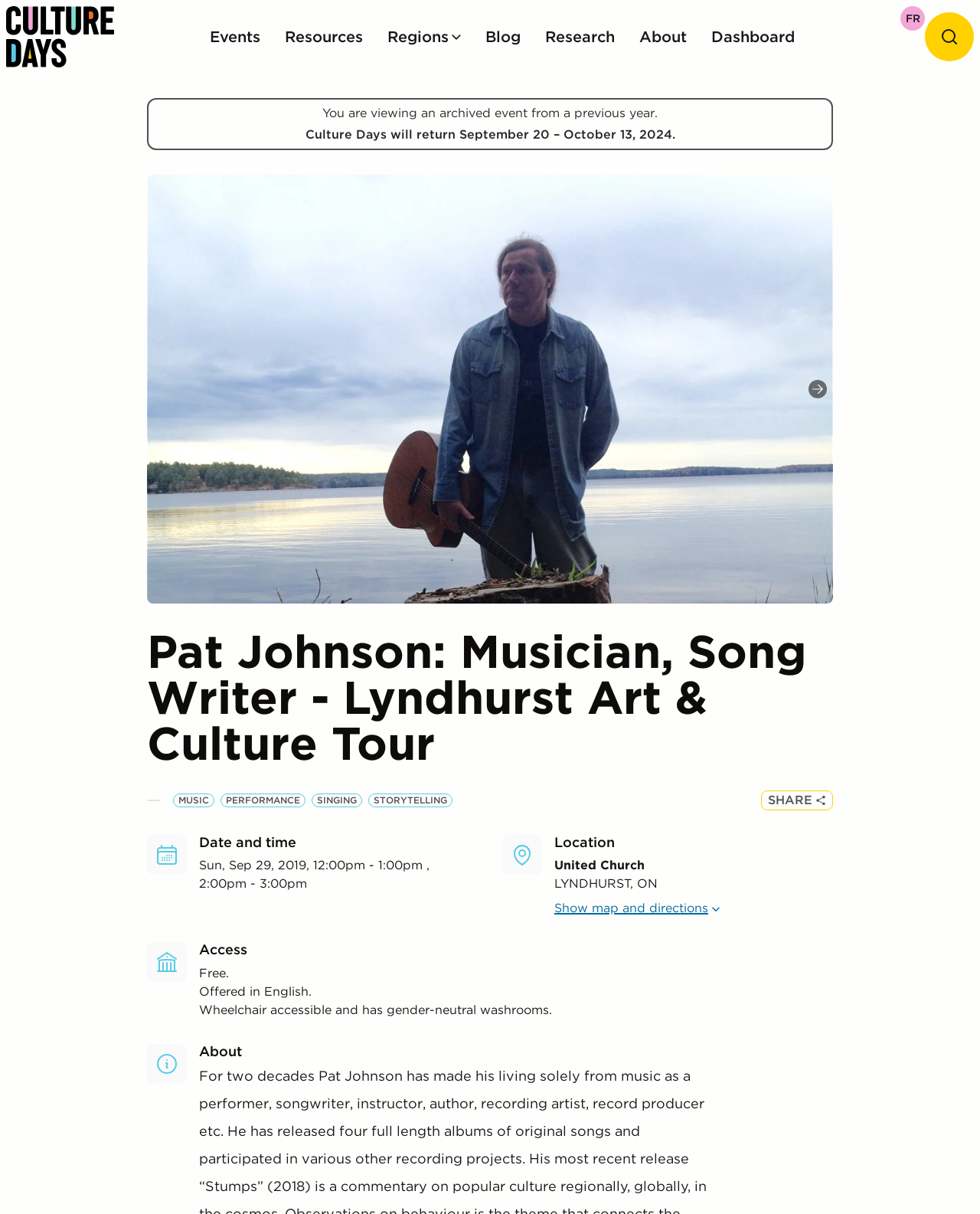Provide an in-depth caption for the webpage.

This webpage is about Pat Johnson, a musician and songwriter, and his event at the Lyndhurst Art & Culture Tour. At the top of the page, there is a navigation menu with links to "Events", "Resources", "Blog", "Research", "About", and "Dashboard". On the top right, there is a language selection option with a link to "FR" and a search button.

Below the navigation menu, there is a notice that the event is archived from a previous year, and Culture Days will return in 2024. 

The main content of the page is divided into two sections. On the left, there is a region with a heading "Pat Johnson: Musician, Song Writer - Lyndhurst Art & Culture Tour" and a list of keywords related to music, including "MUSIC", "PERFORMANCE", "SINGING", and "STORYTELLING". 

On the right, there is a section with details about the event, including the date and time, location, and access information. The date and time are listed as Sunday, September 29, 2019, with two time slots: 12:00pm - 1:00pm and 2:00pm - 3:00pm. The location is listed as United Church in Lyndhurst, ON. The access information includes that the event is free, offered in English, and wheelchair accessible with gender-neutral washrooms.

Below the event details, there is a section about Pat Johnson, with a brief biography that describes his career as a musician, songwriter, instructor, author, recording artist, and record producer. He has released four full-length albums, and his most recent release is "Stumps" (2018), which is a commentary on popular culture.